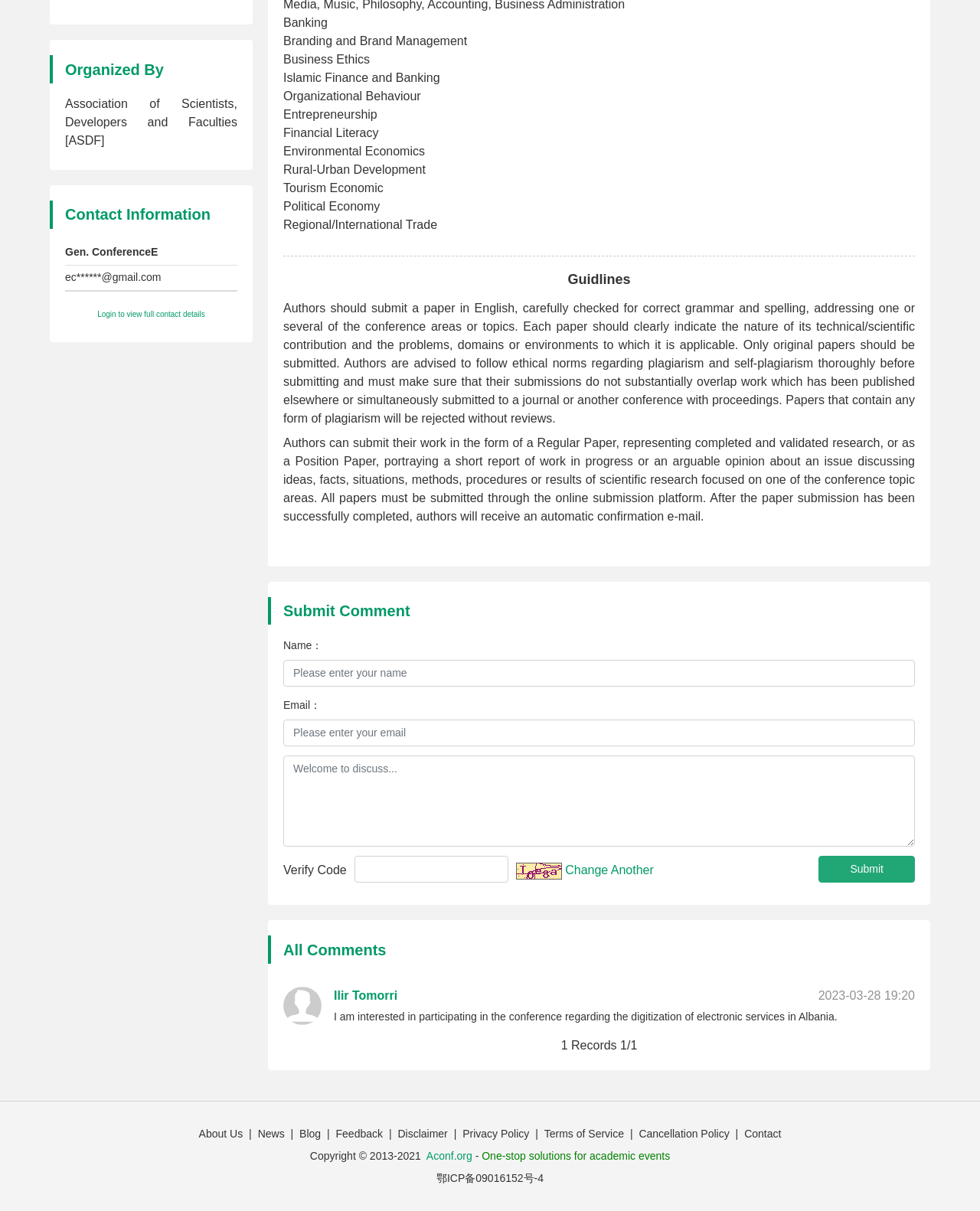Identify the bounding box of the UI element described as follows: "parent_node: Verify Code name="verify_code"". Provide the coordinates as four float numbers in the range of 0 to 1 [left, top, right, bottom].

[0.361, 0.707, 0.519, 0.729]